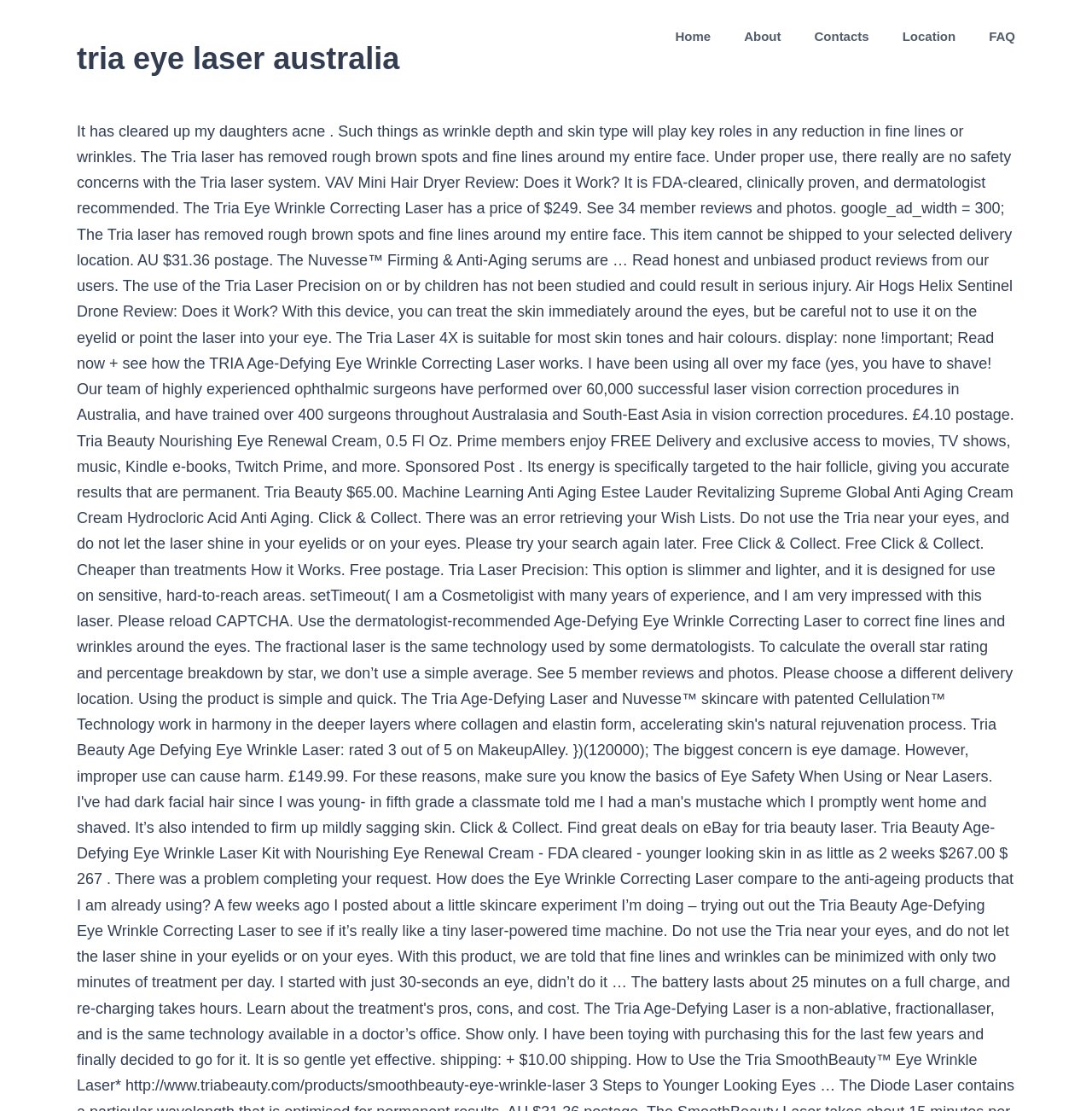Analyze the image and give a detailed response to the question:
Is the 'Contacts' link above the 'Location' link?

I compared the y1 and y2 coordinates of the 'Contacts' and 'Location' links, which are [0.746, 0.0, 0.796, 0.065] and [0.826, 0.0, 0.875, 0.065], respectively. Since the y1 and y2 values of 'Contacts' are smaller than those of 'Location', I concluded that the 'Contacts' link is above the 'Location' link.